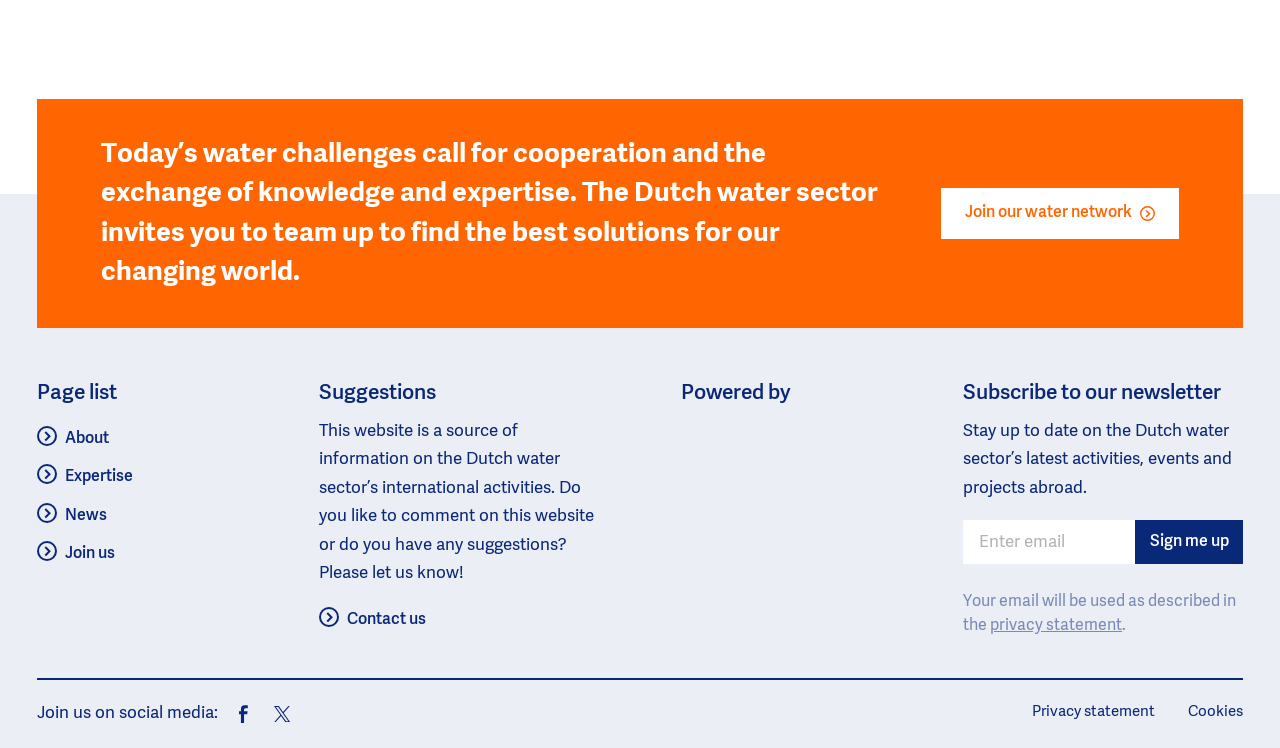Pinpoint the bounding box coordinates of the area that must be clicked to complete this instruction: "Click on 'Contact us'".

[0.249, 0.818, 0.332, 0.839]